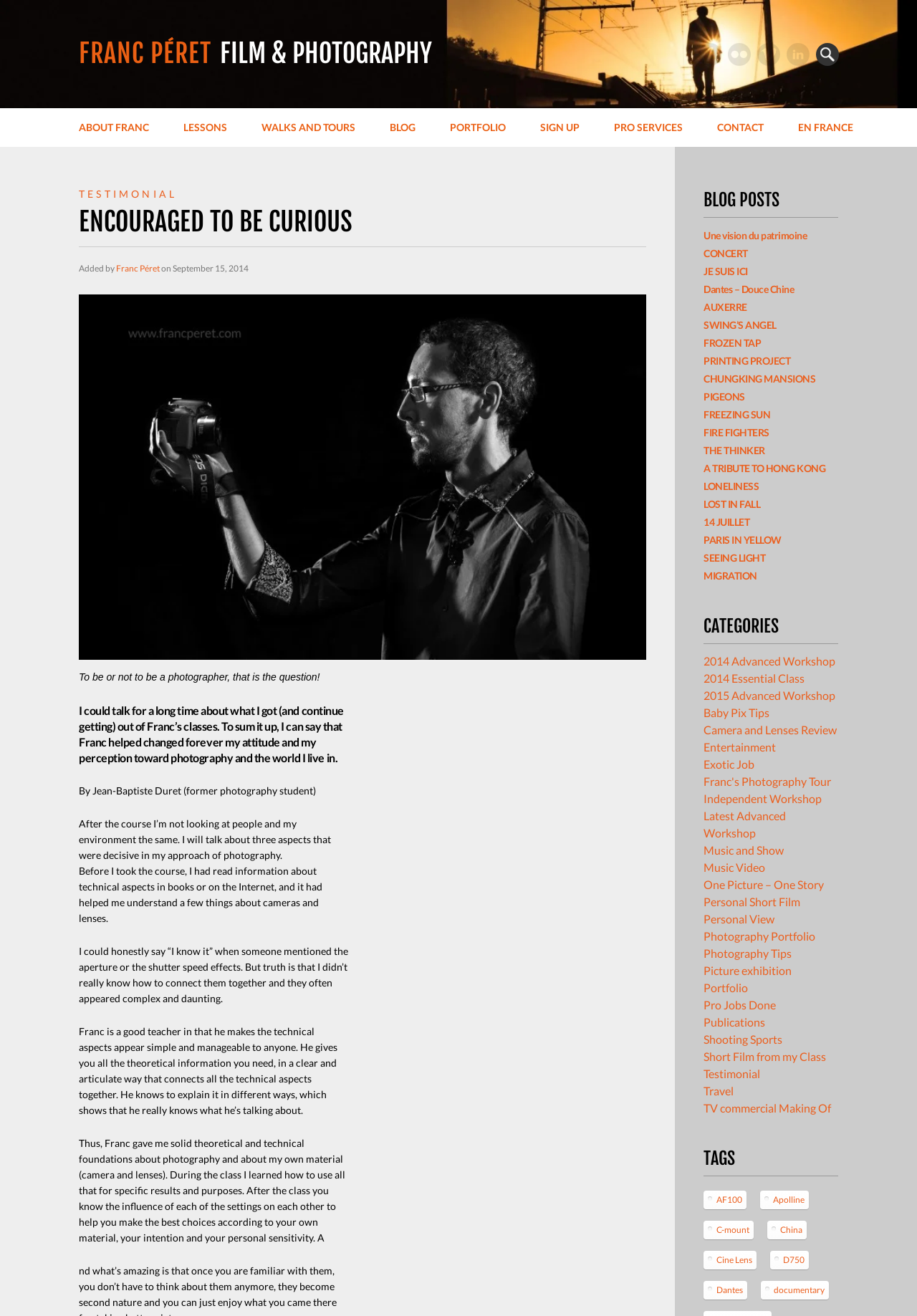What type of content is displayed in the figure section?
Using the information presented in the image, please offer a detailed response to the question.

The figure section contains an image with a caption 'To be or not to be a photographer, that is the question!', which suggests that the content displayed in this section is related to photography.